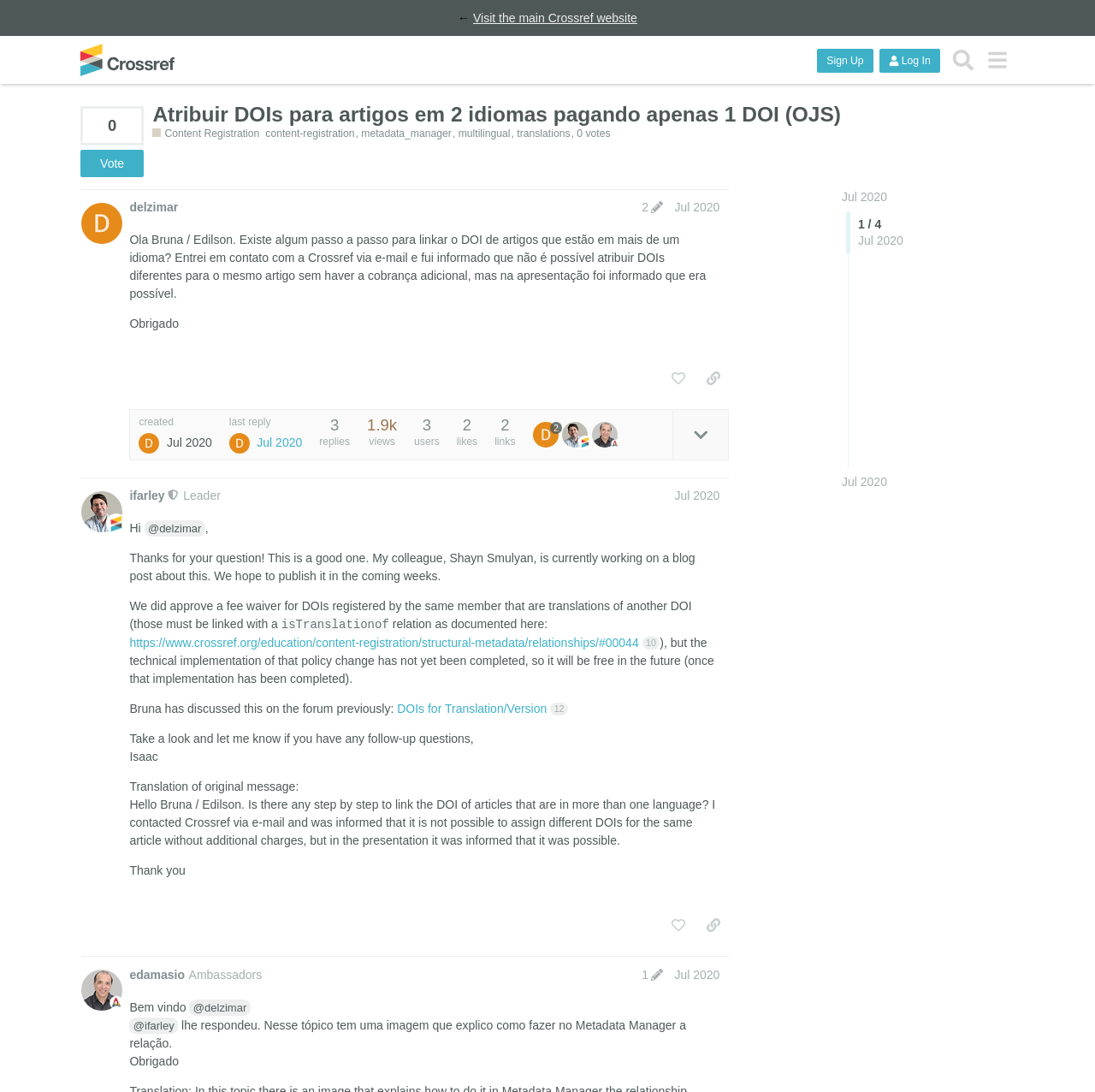Using the provided element description, identify the bounding box coordinates as (top-left x, top-left y, bottom-right x, bottom-right y). Ensure all values are between 0 and 1. Description: title="ifarley"

[0.513, 0.386, 0.541, 0.41]